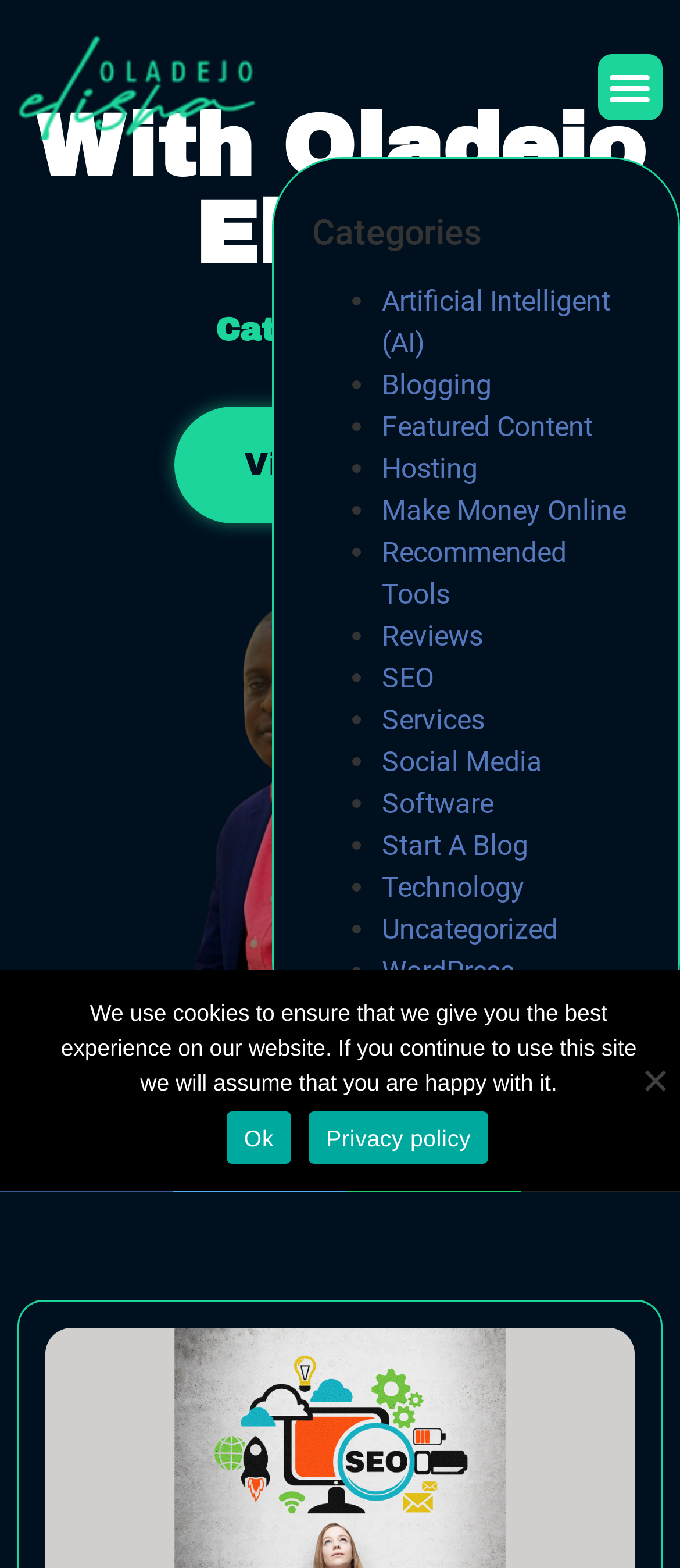Can you identify the bounding box coordinates of the clickable region needed to carry out this instruction: 'Go to SEO category'? The coordinates should be four float numbers within the range of 0 to 1, stated as [left, top, right, bottom].

[0.562, 0.422, 0.638, 0.443]